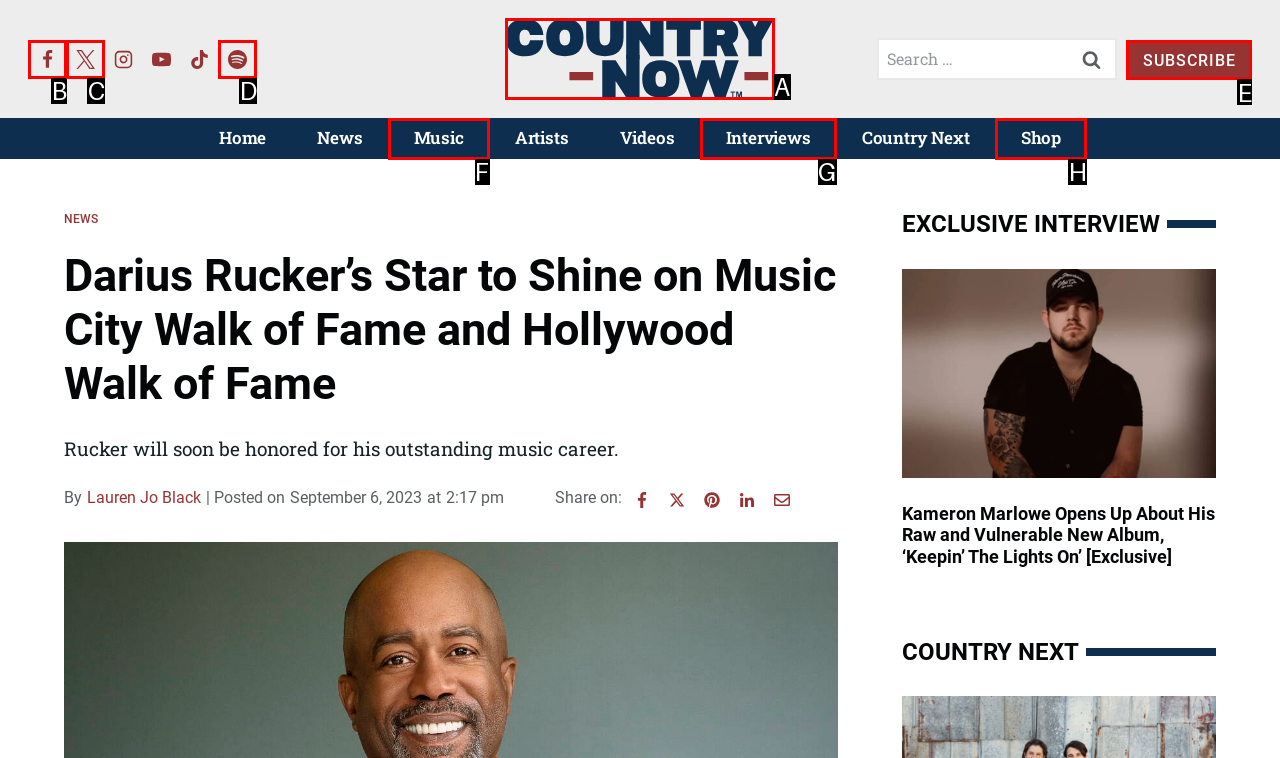Select the appropriate HTML element to click on to finish the task: Visit the Country Now homepage.
Answer with the letter corresponding to the selected option.

A